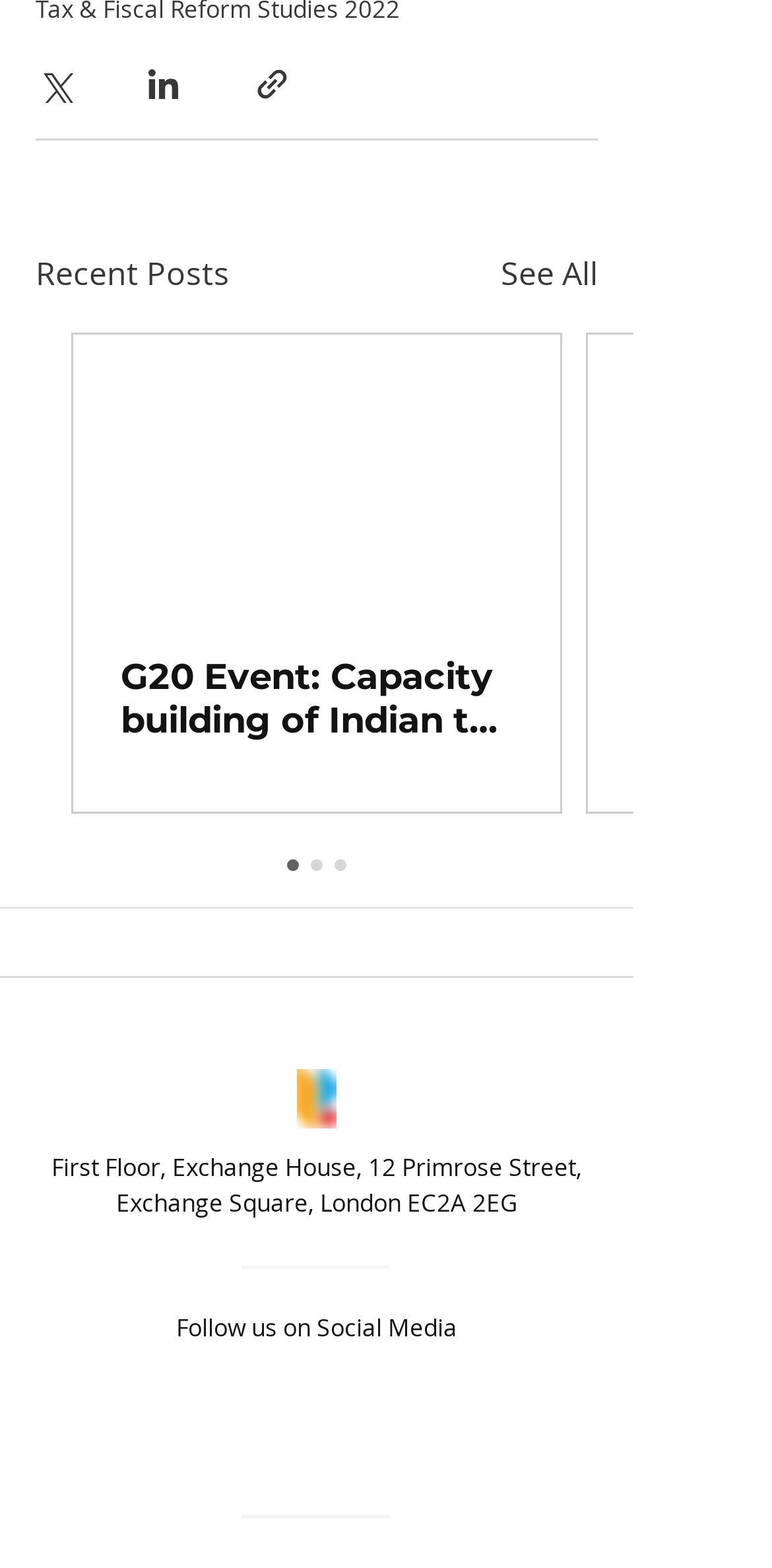Using the image as a reference, answer the following question in as much detail as possible:
What is the title of the section above the 'See All' link?

I found the heading element with the text 'Recent Posts', which is located above the 'See All' link, so the title of the section is 'Recent Posts'.